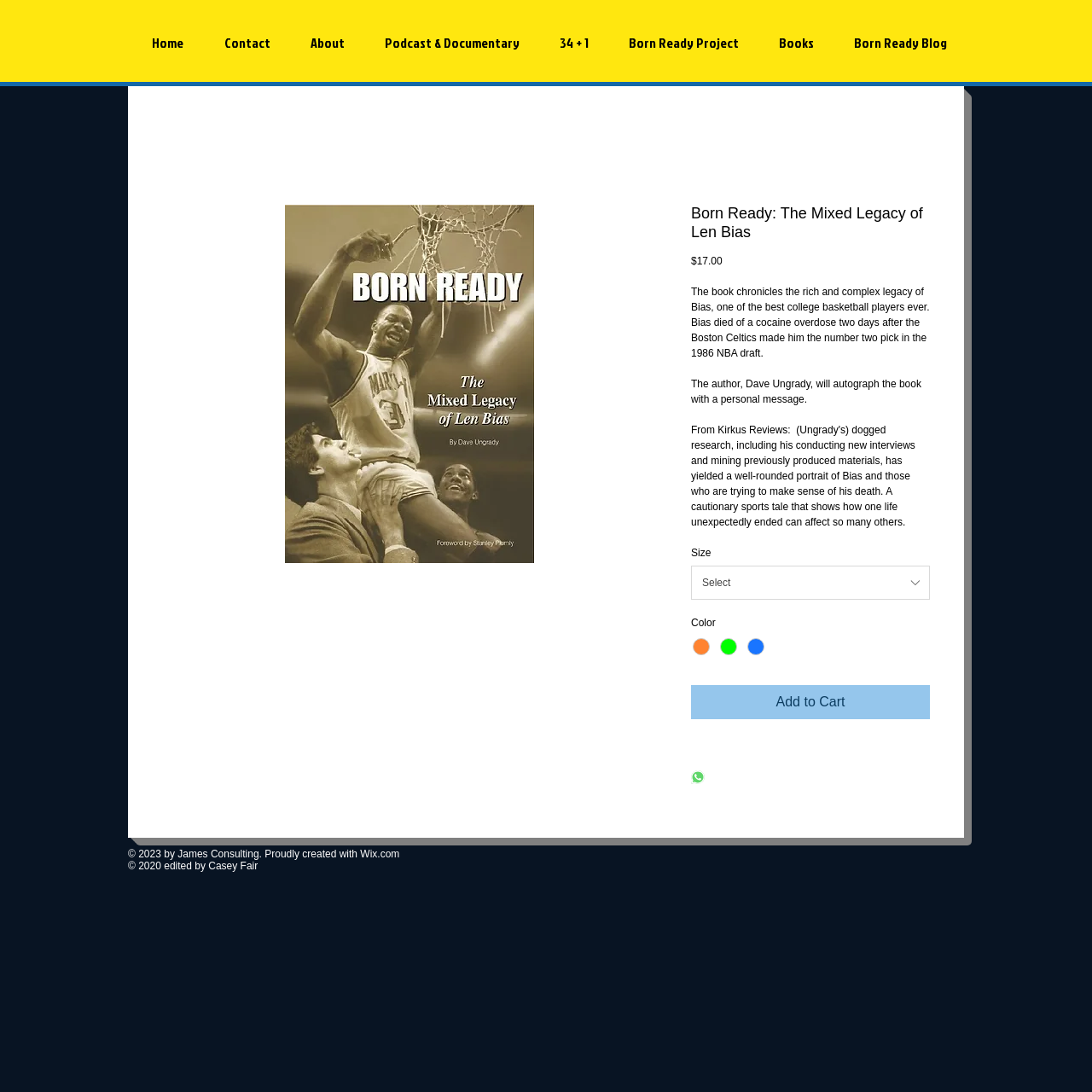What is the author of the book?
Look at the image and provide a detailed response to the question.

The author of the book is mentioned in the description as Dave Ungrady, who will autograph the book with a personal message.